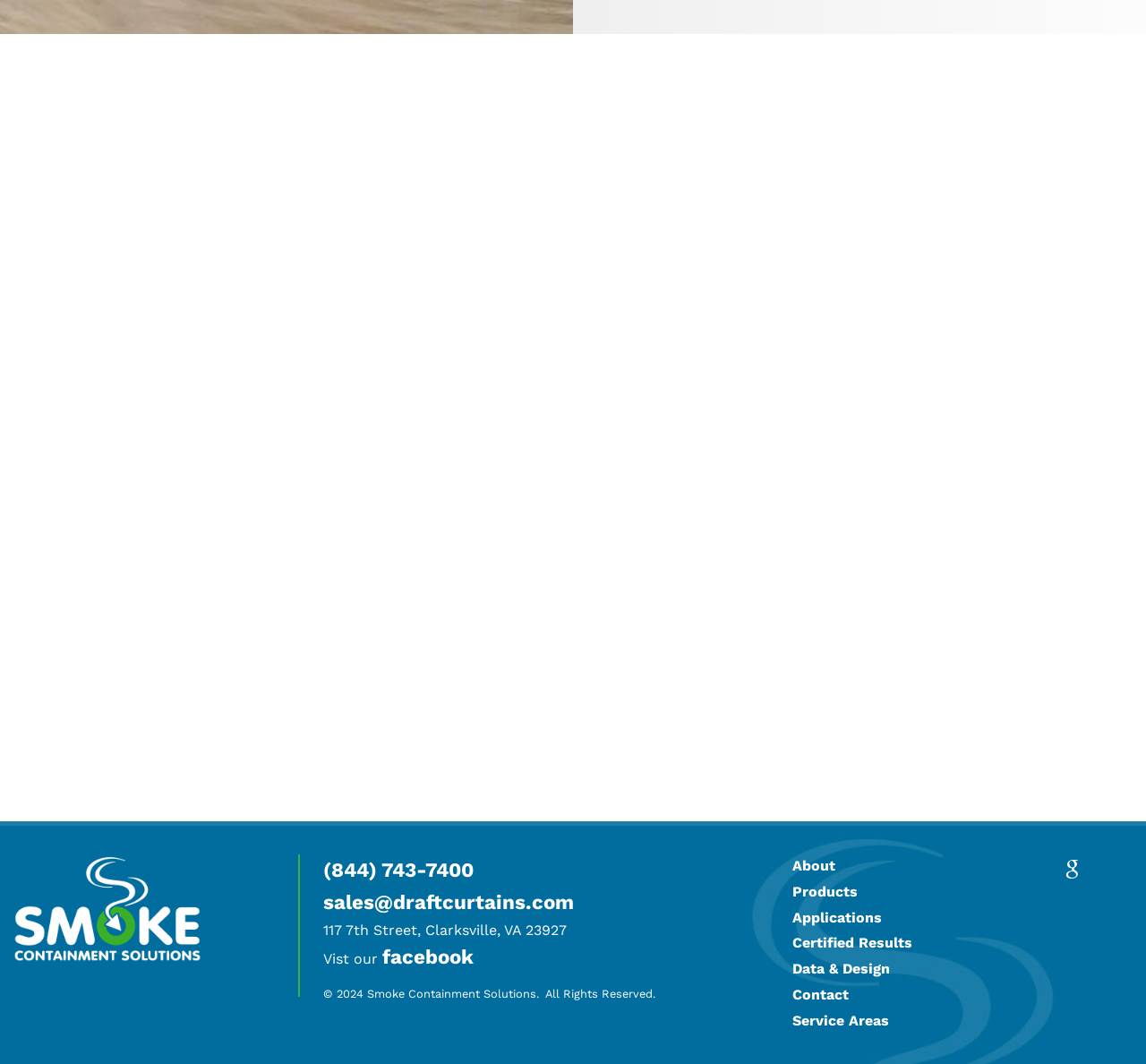From the given element description: "sales@draftcurtains.com", find the bounding box for the UI element. Provide the coordinates as four float numbers between 0 and 1, in the order [left, top, right, bottom].

[0.282, 0.837, 0.5, 0.859]